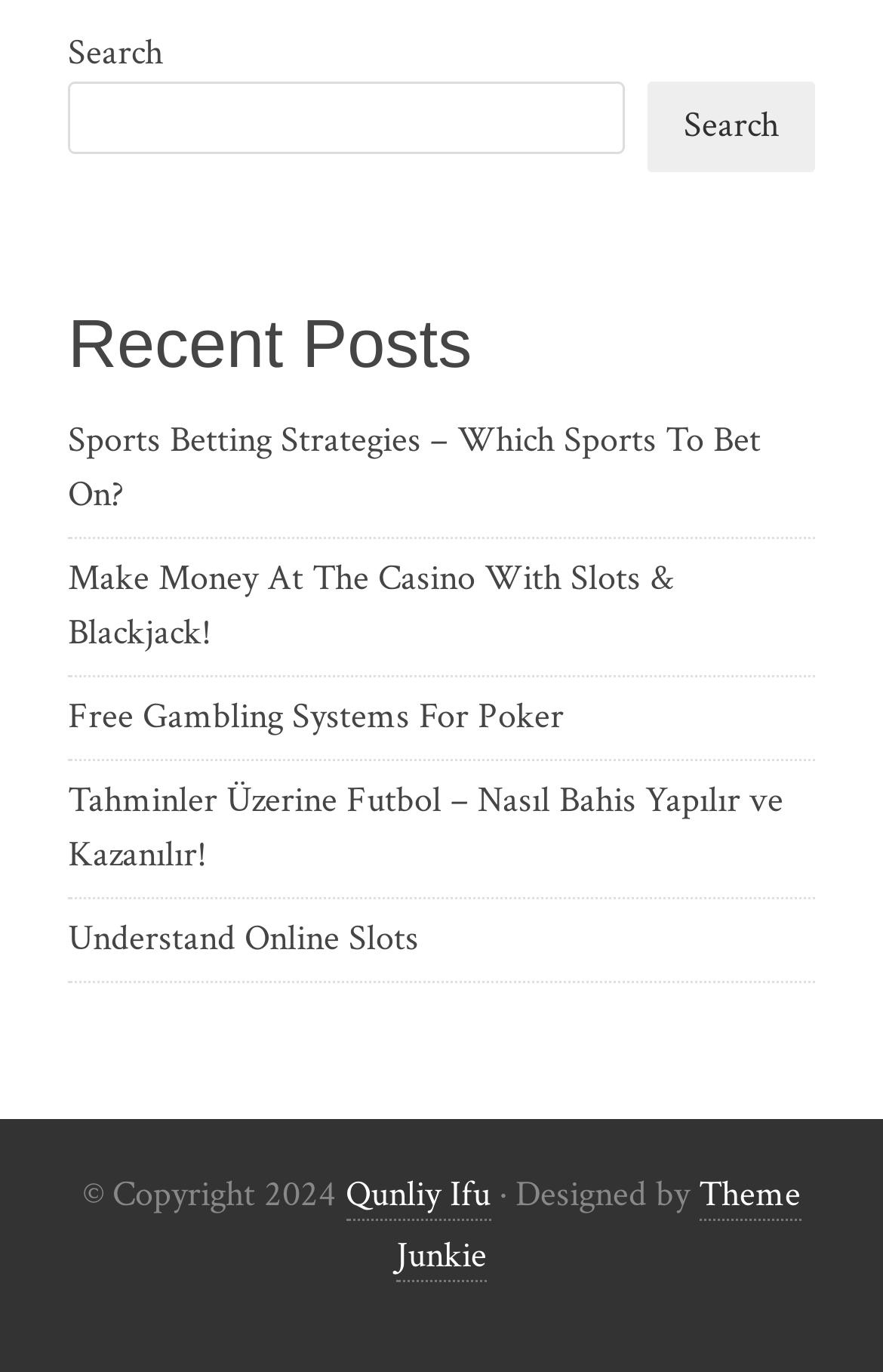Indicate the bounding box coordinates of the clickable region to achieve the following instruction: "search for something."

[0.077, 0.105, 0.708, 0.157]